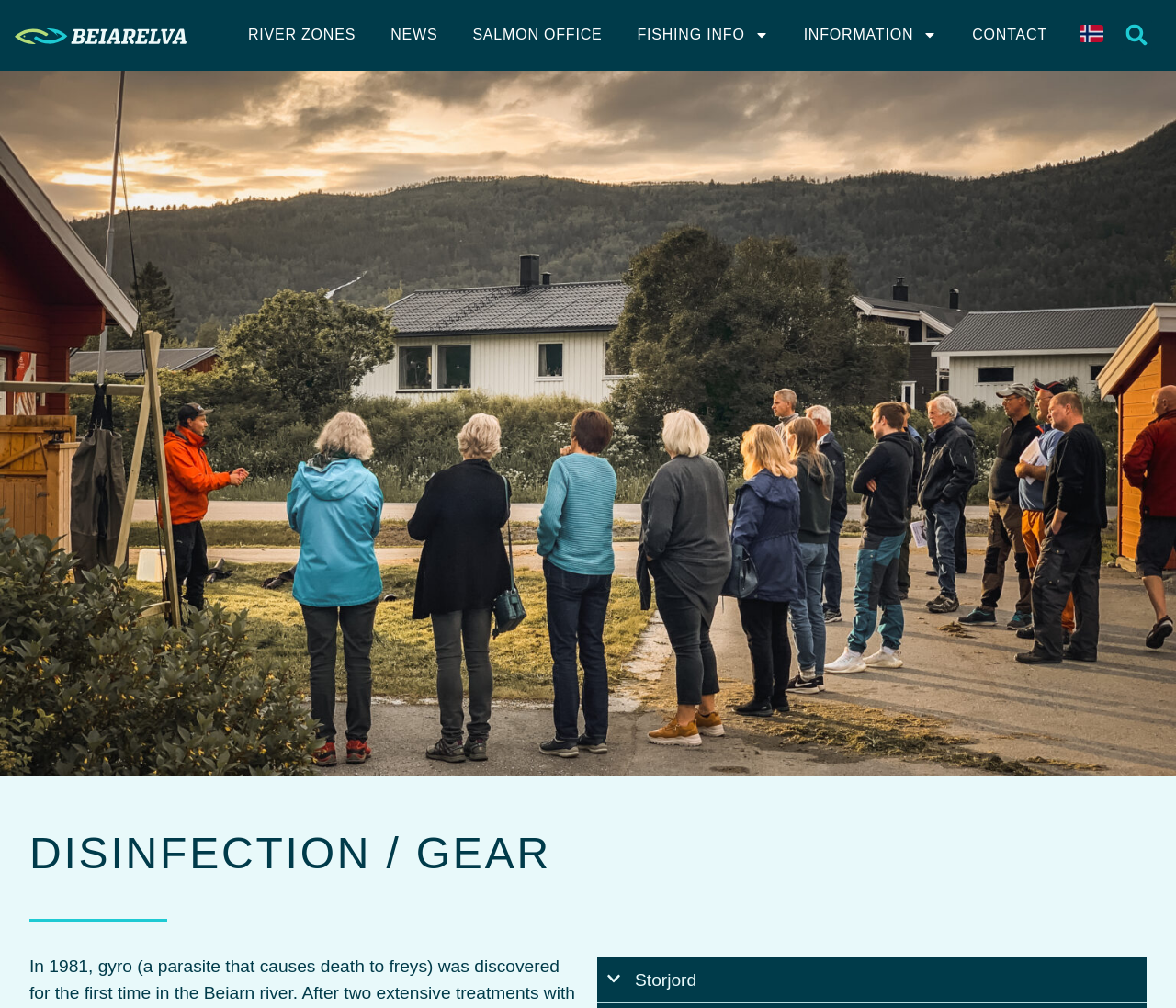Please identify and generate the text content of the webpage's main heading.

DISINFECTION / GEAR